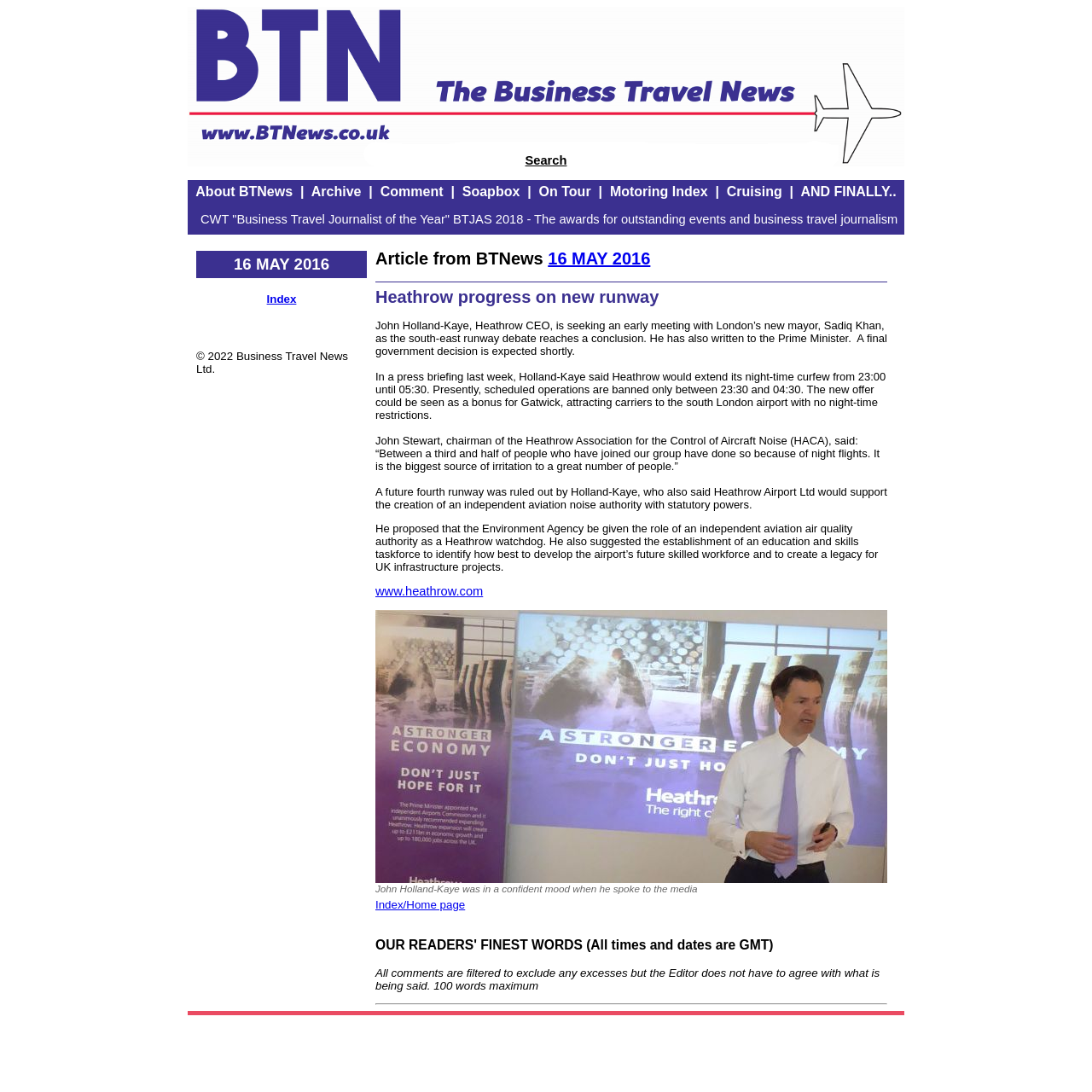Identify the bounding box coordinates of the clickable region required to complete the instruction: "Go to the index page". The coordinates should be given as four float numbers within the range of 0 and 1, i.e., [left, top, right, bottom].

[0.244, 0.268, 0.271, 0.28]